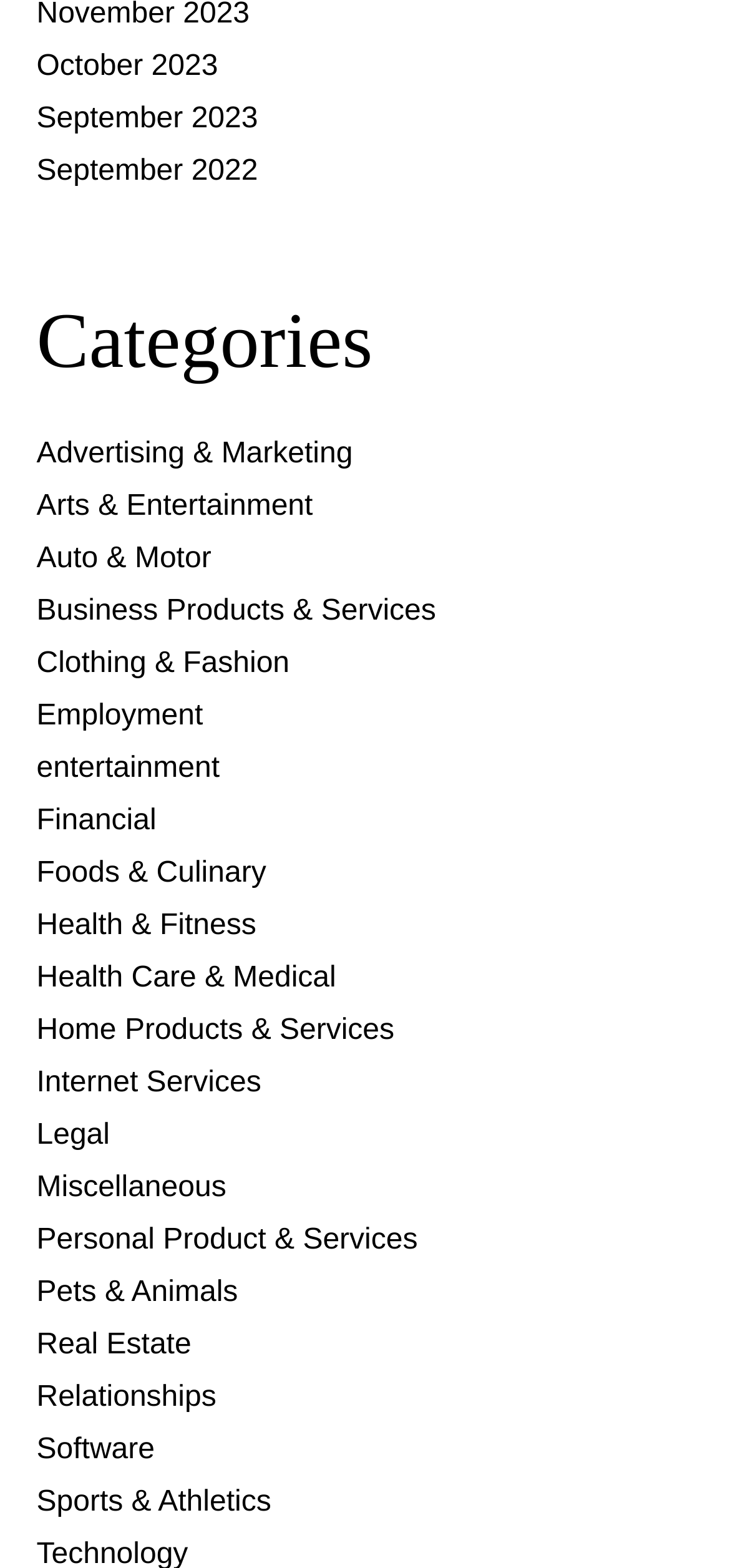Find the bounding box coordinates for the area you need to click to carry out the instruction: "Check out Real Estate". The coordinates should be four float numbers between 0 and 1, indicated as [left, top, right, bottom].

[0.05, 0.847, 0.262, 0.867]